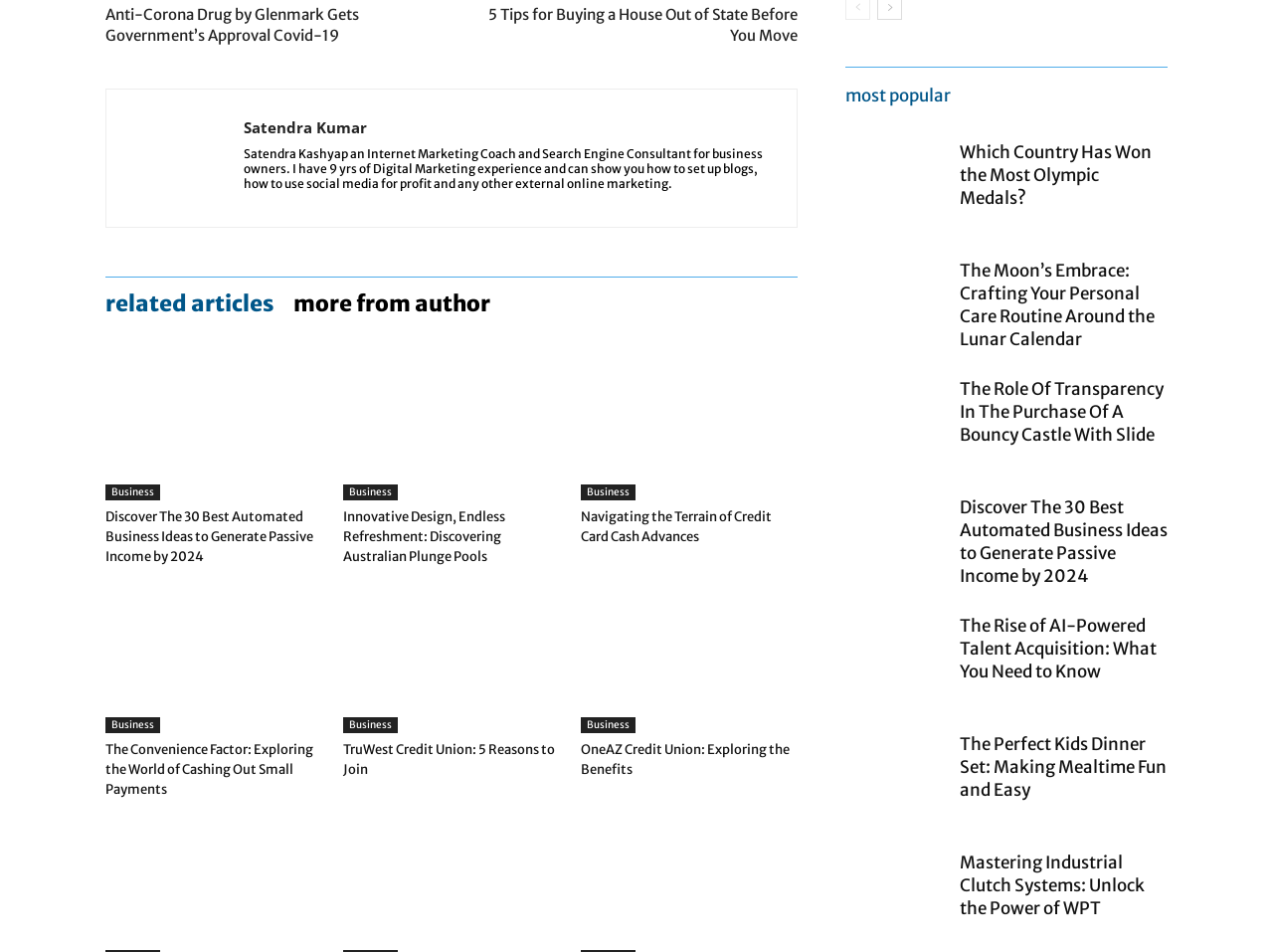Predict the bounding box of the UI element based on the description: "parent_node: COMMENT * name="d8712a6445"". The coordinates should be four float numbers between 0 and 1, formatted as [left, top, right, bottom].

None